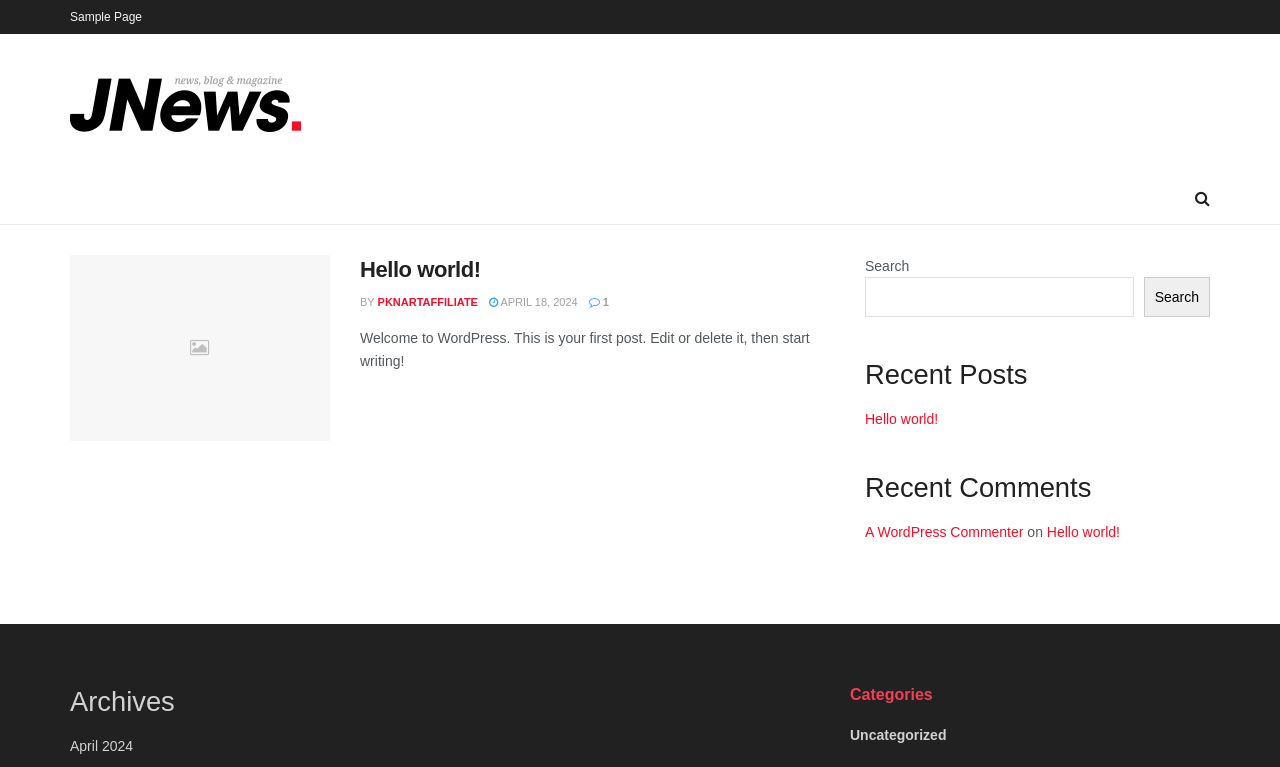Kindly respond to the following question with a single word or a brief phrase: 
What is the date of the recent comment?

April 18, 2024